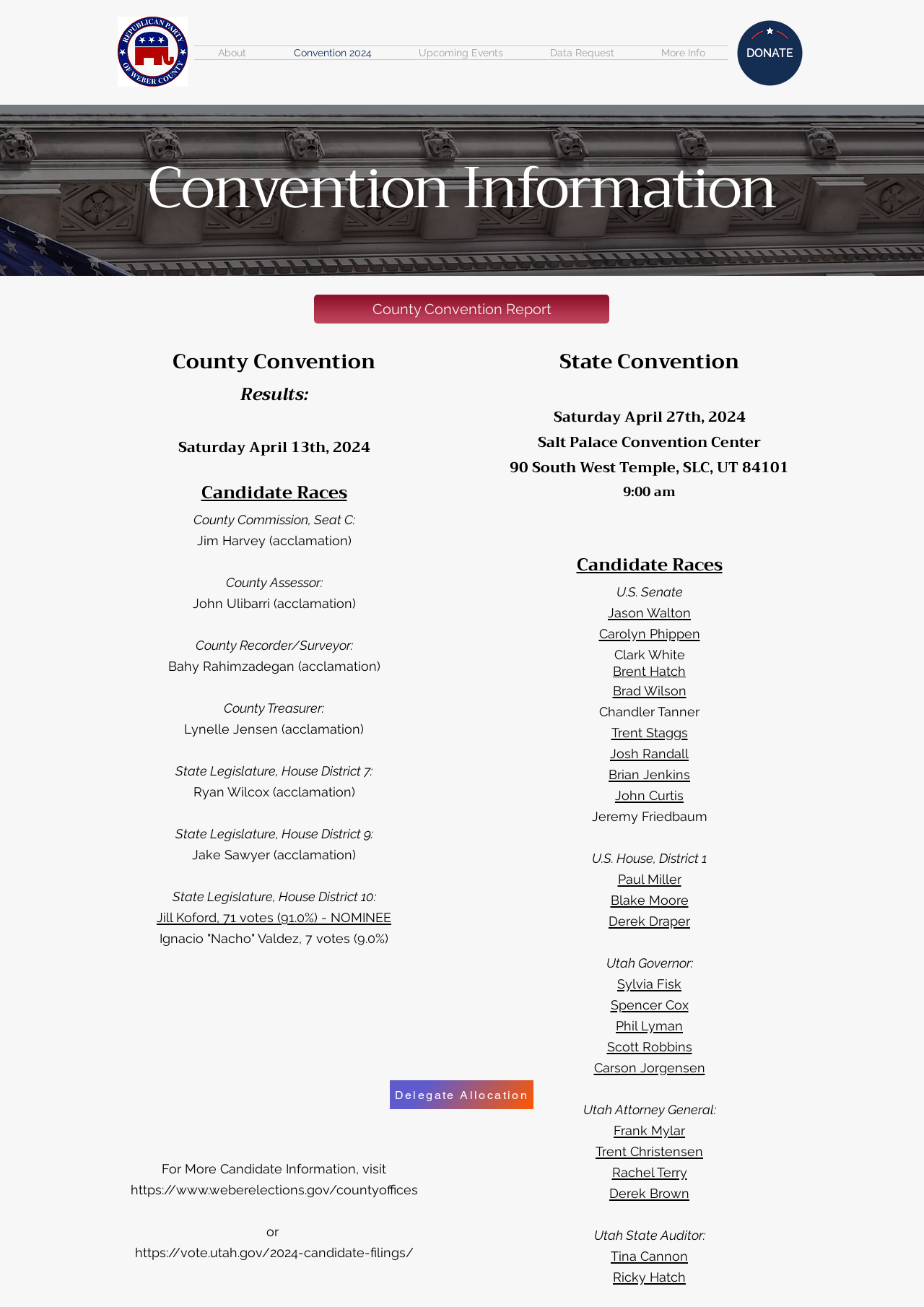Identify the bounding box coordinates of the region that should be clicked to execute the following instruction: "View the County Convention Report by clicking the link".

[0.34, 0.225, 0.659, 0.248]